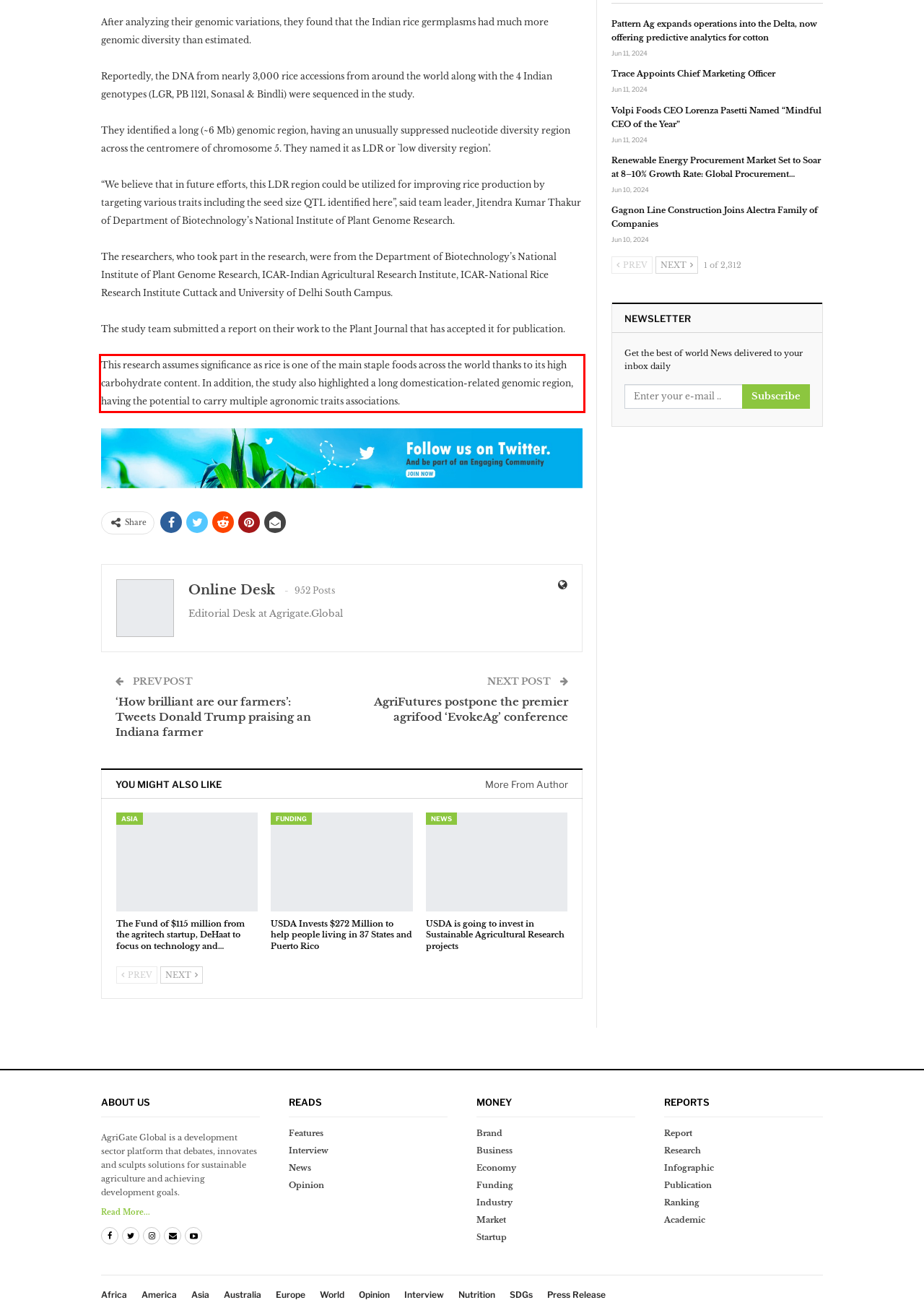Given a screenshot of a webpage with a red bounding box, extract the text content from the UI element inside the red bounding box.

This research assumes significance as rice is one of the main staple foods across the world thanks to its high carbohydrate content. In addition, the study also highlighted a long domestication-related genomic region, having the potential to carry multiple agronomic traits associations.